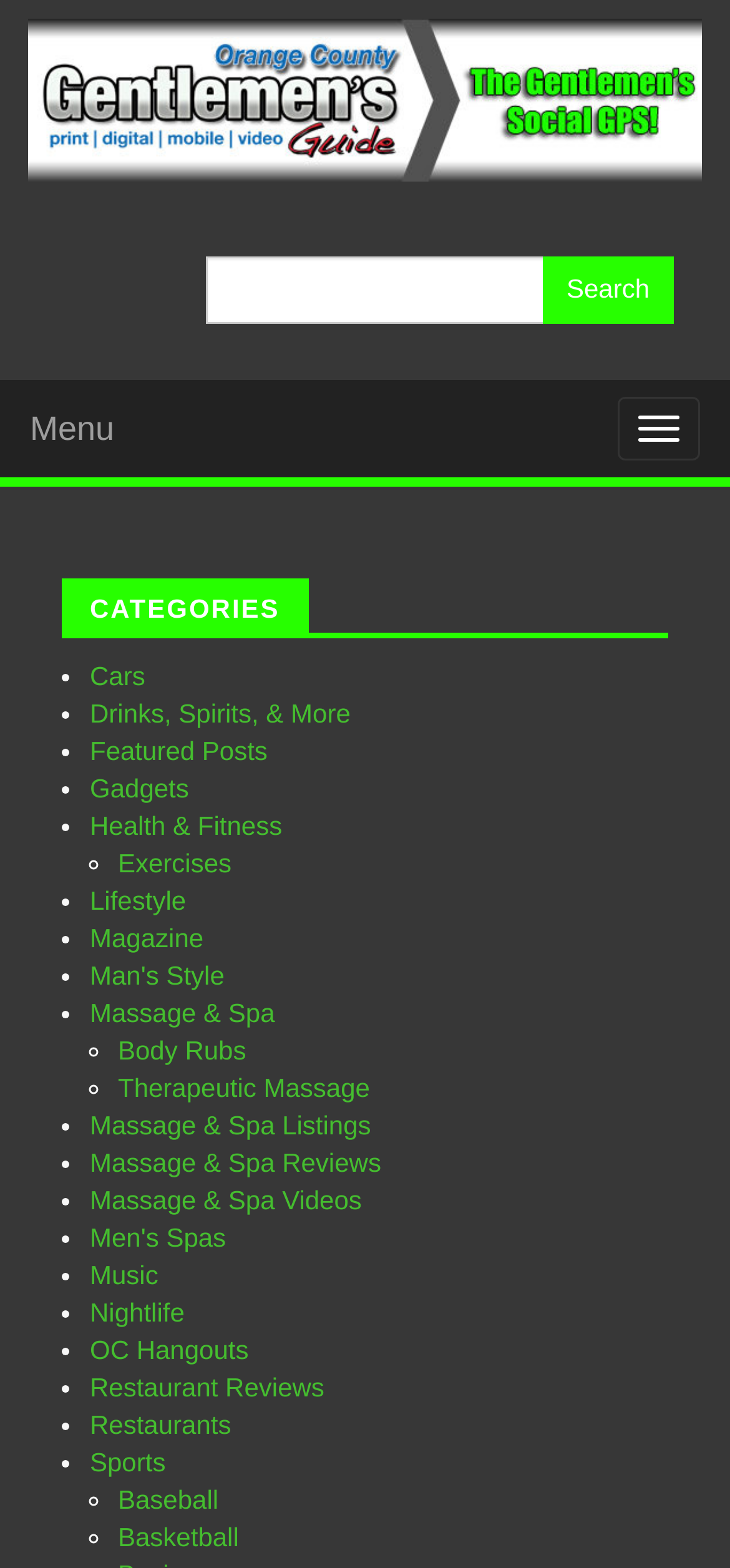Please specify the bounding box coordinates of the region to click in order to perform the following instruction: "Click on Cars".

[0.123, 0.421, 0.199, 0.44]